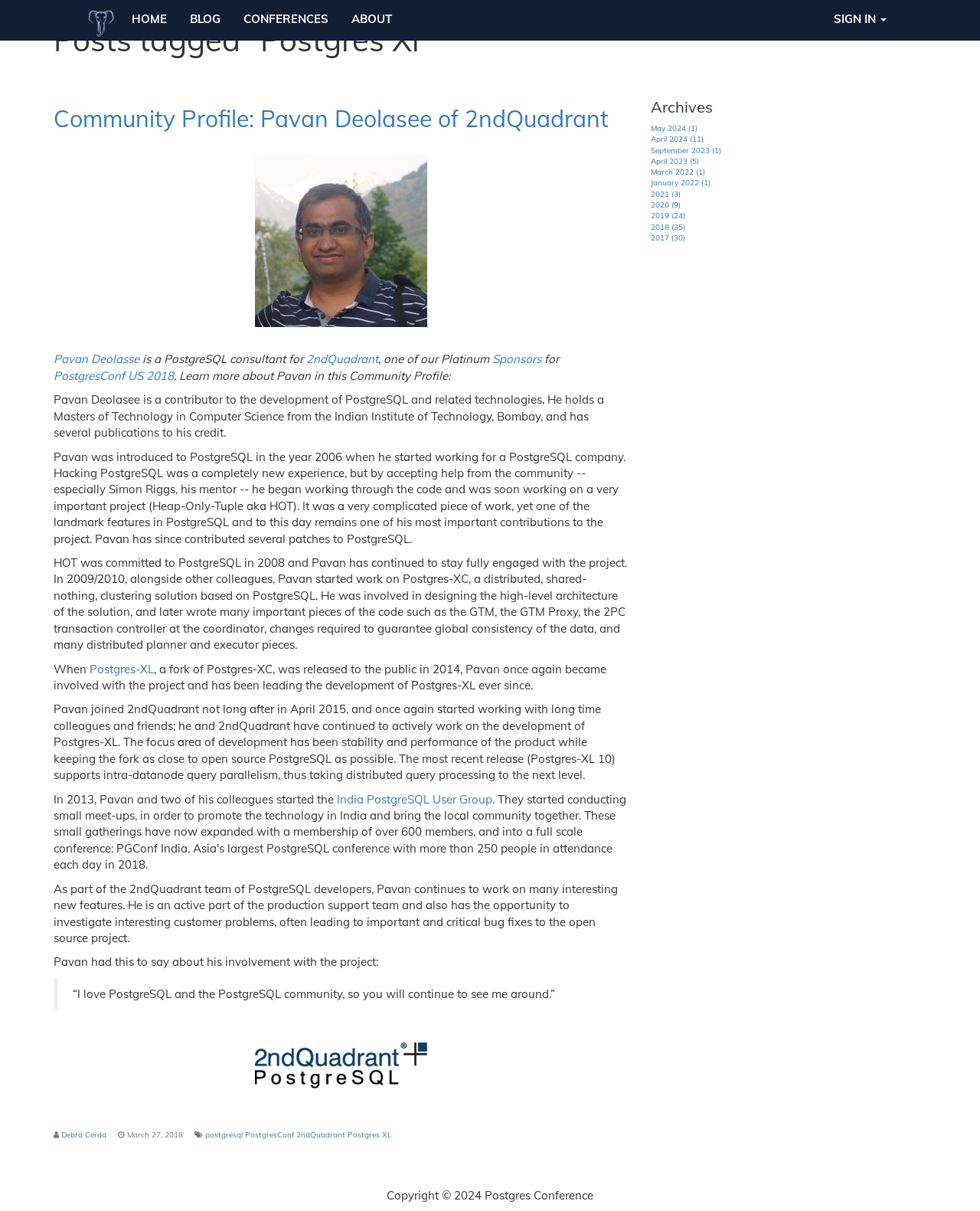Create an elaborate caption that covers all aspects of the webpage.

This webpage is about the Postgres Conference, a platform for PostgreSQL education and advocacy. At the top left corner, there is a brand logo "pgconforg" with a link to the brand's page. Next to it, there are navigation links to "HOME", "BLOG", "CONFERENCES", and "ABOUT". On the top right corner, there is a "SIGN IN" link.

Below the navigation links, there is a heading "Posts tagged “Postgres Xl”". Underneath, there is an article about a community profile of Pavan Deolasee, a PostgreSQL consultant. The article includes a heading, a brief introduction, and a detailed description of Pavan's contributions to PostgreSQL and related technologies.

The article is divided into several sections, each describing Pavan's work on different projects, including Postgres-XC and Postgres-XL. There are also links to related topics, such as the India PostgreSQL User Group and 2ndQuadrant.

At the bottom of the page, there is a section titled "Archives" with links to articles from different months and years, from May 2024 to 2017. Finally, there is a copyright notice at the very bottom of the page.